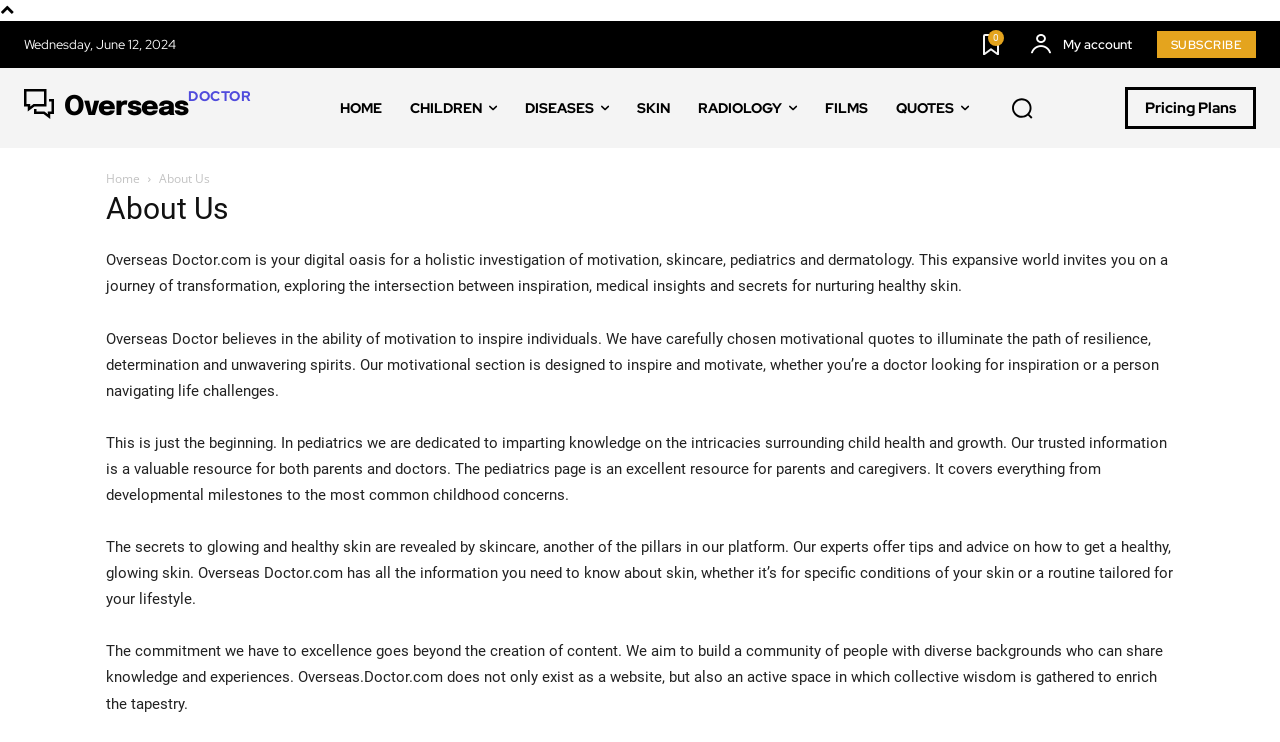Find the bounding box coordinates of the clickable area required to complete the following action: "Subscribe to the newsletter".

[0.584, 0.157, 0.872, 0.237]